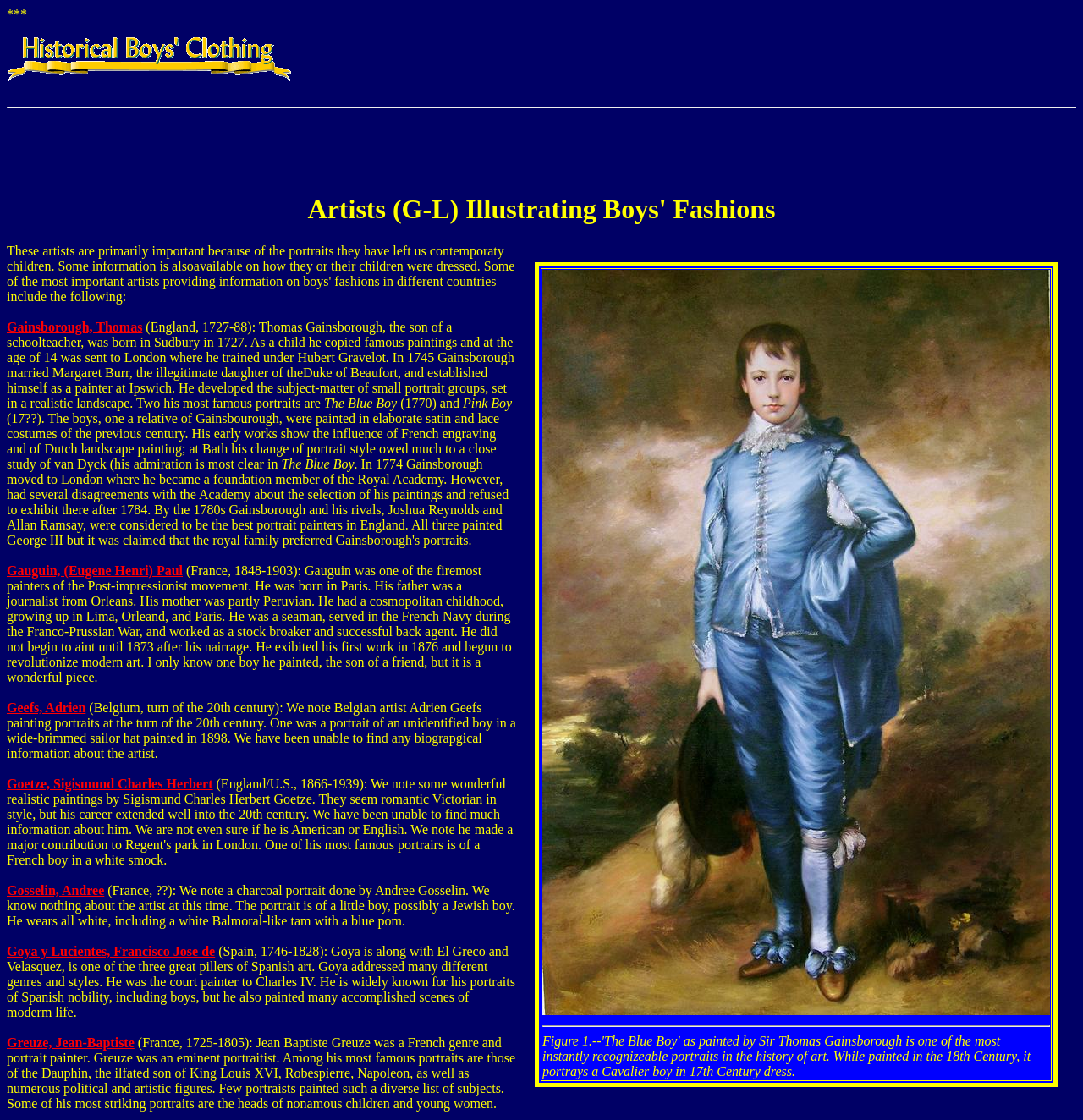What is the type of hat worn by the boy in the portrait by Andree Gosselin?
Answer the question with detailed information derived from the image.

According to the description of Andree Gosselin's portrait, the little boy wears all white, including a white Balmoral-like tam with a blue pom.